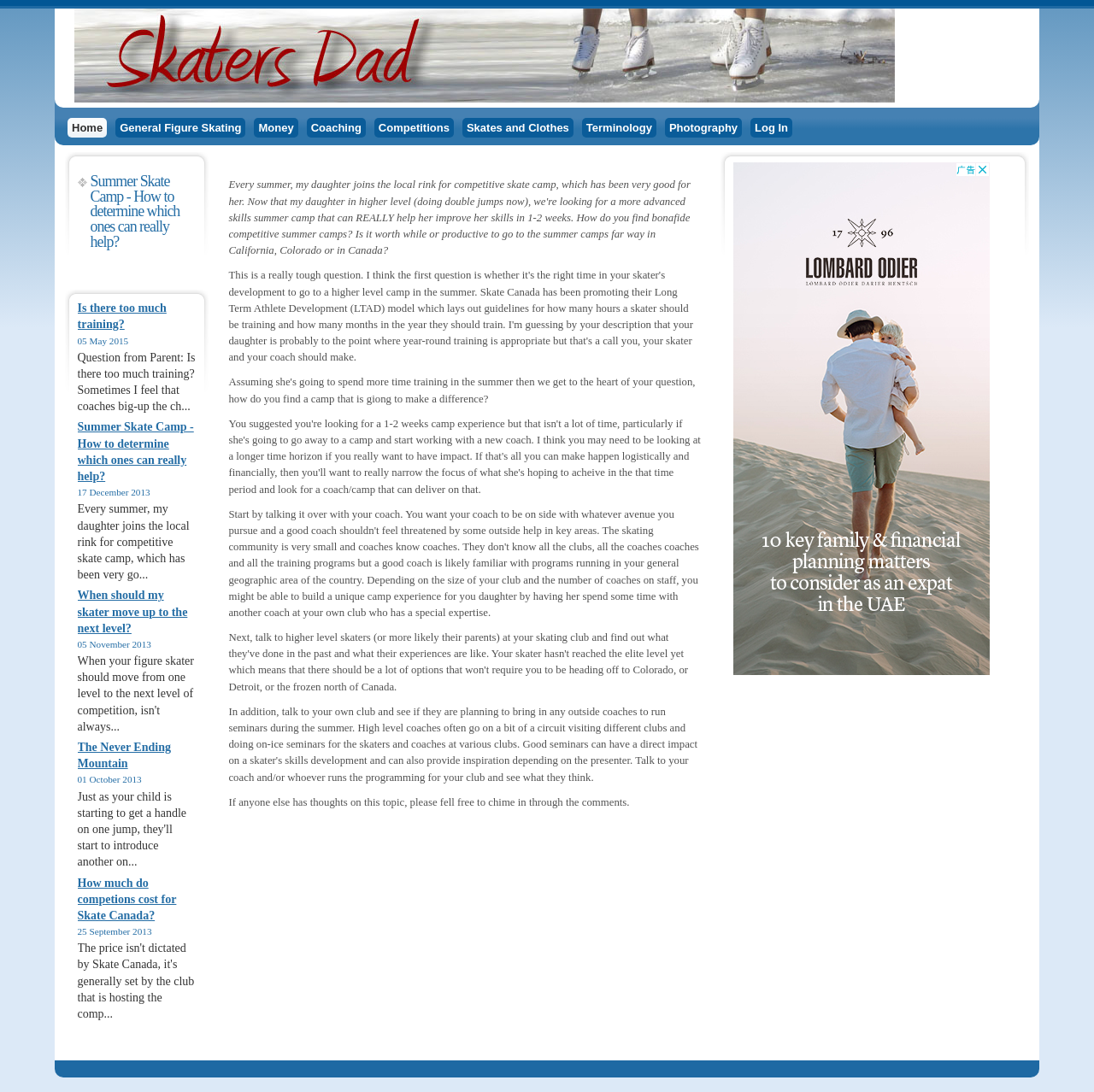Using the details in the image, give a detailed response to the question below:
What is the concern of the parent in the article?

The parent is concerned that their child may be receiving too much training, as they mention that sometimes they feel that coaches 'big-up' the child's training. This suggests that the parent is worried about the potential negative effects of excessive training on their child.